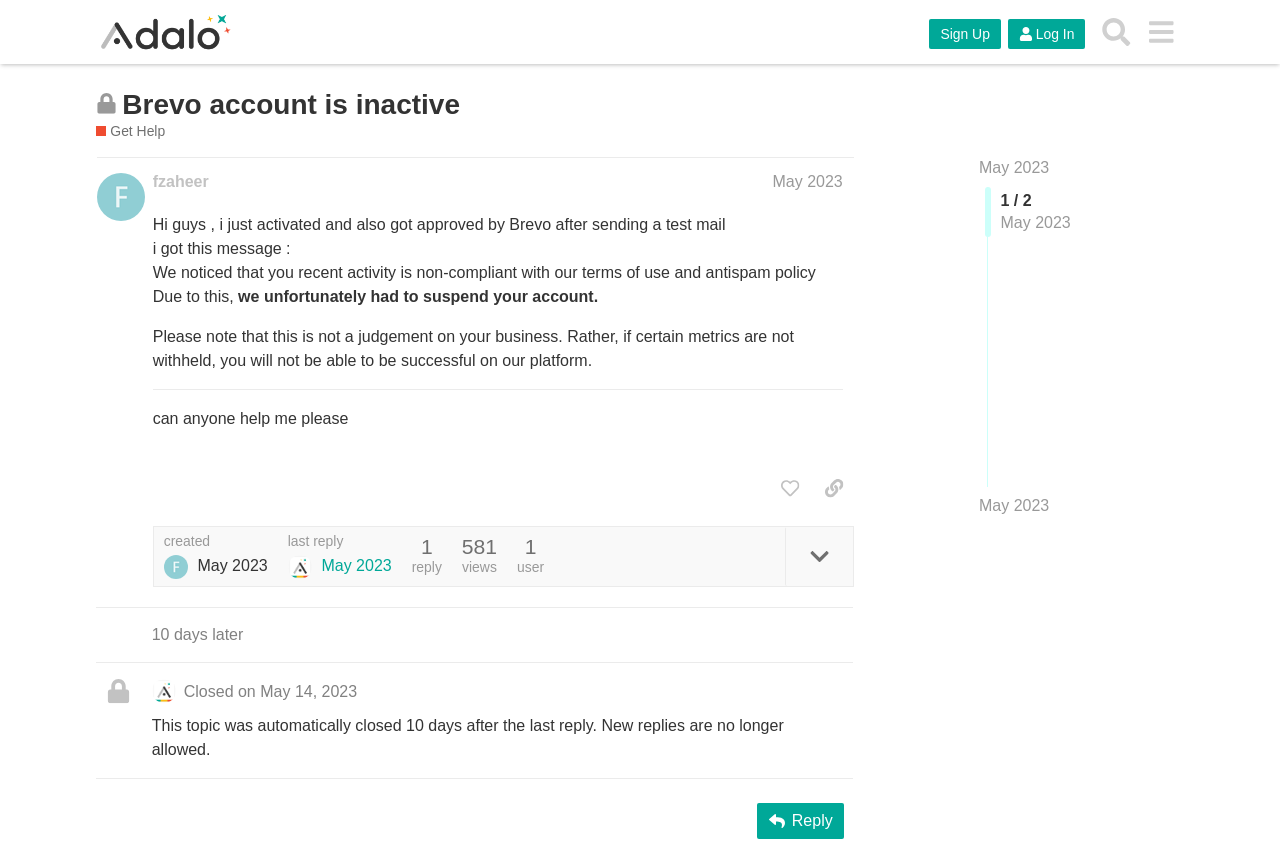Could you find the bounding box coordinates of the clickable area to complete this instruction: "Click on the 'Sign Up' button"?

[0.726, 0.022, 0.782, 0.057]